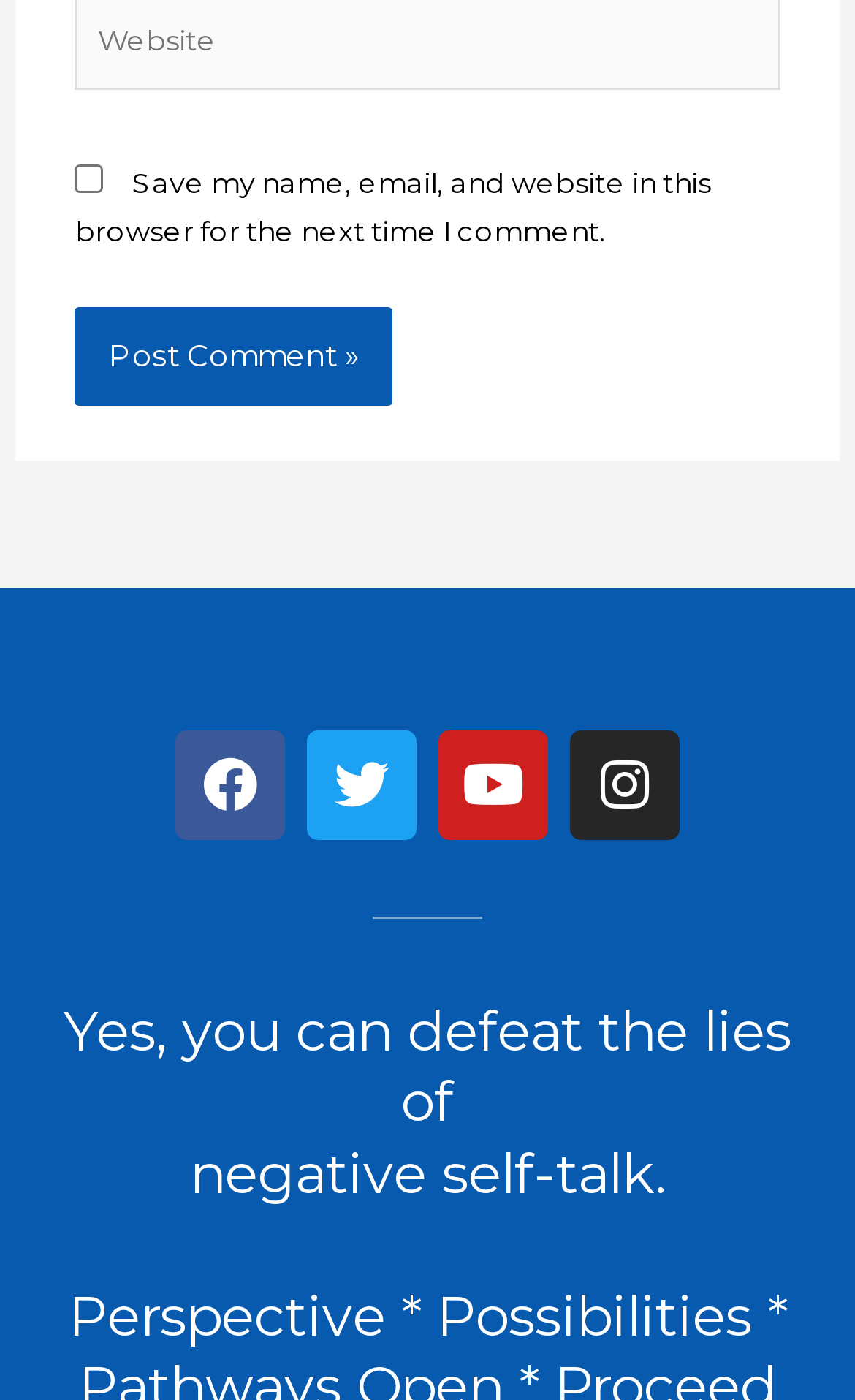What social media platforms are linked?
Please look at the screenshot and answer using one word or phrase.

Facebook, Twitter, Youtube, Instagram